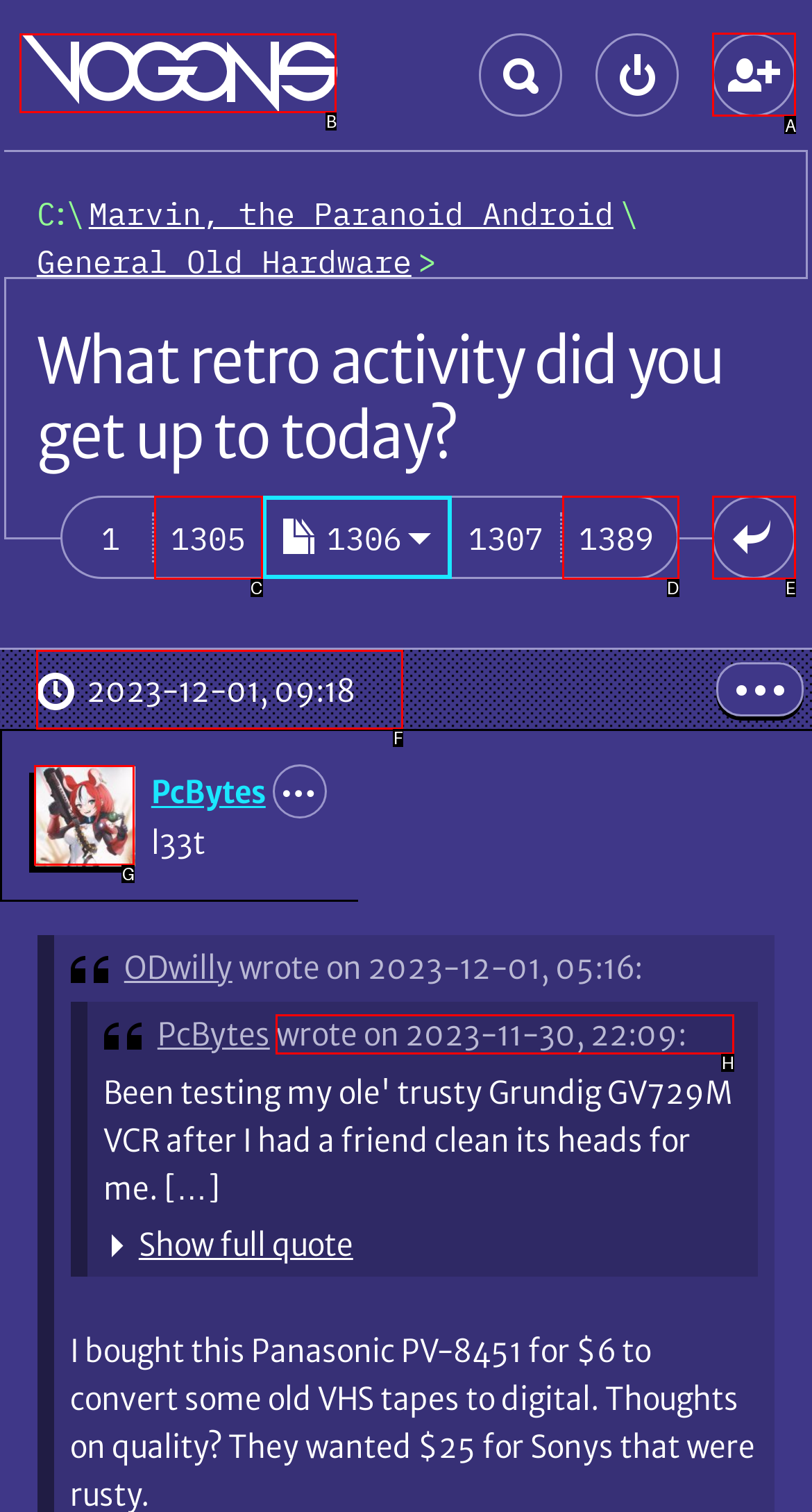Choose the HTML element to click for this instruction: Create a new account Answer with the letter of the correct choice from the given options.

A